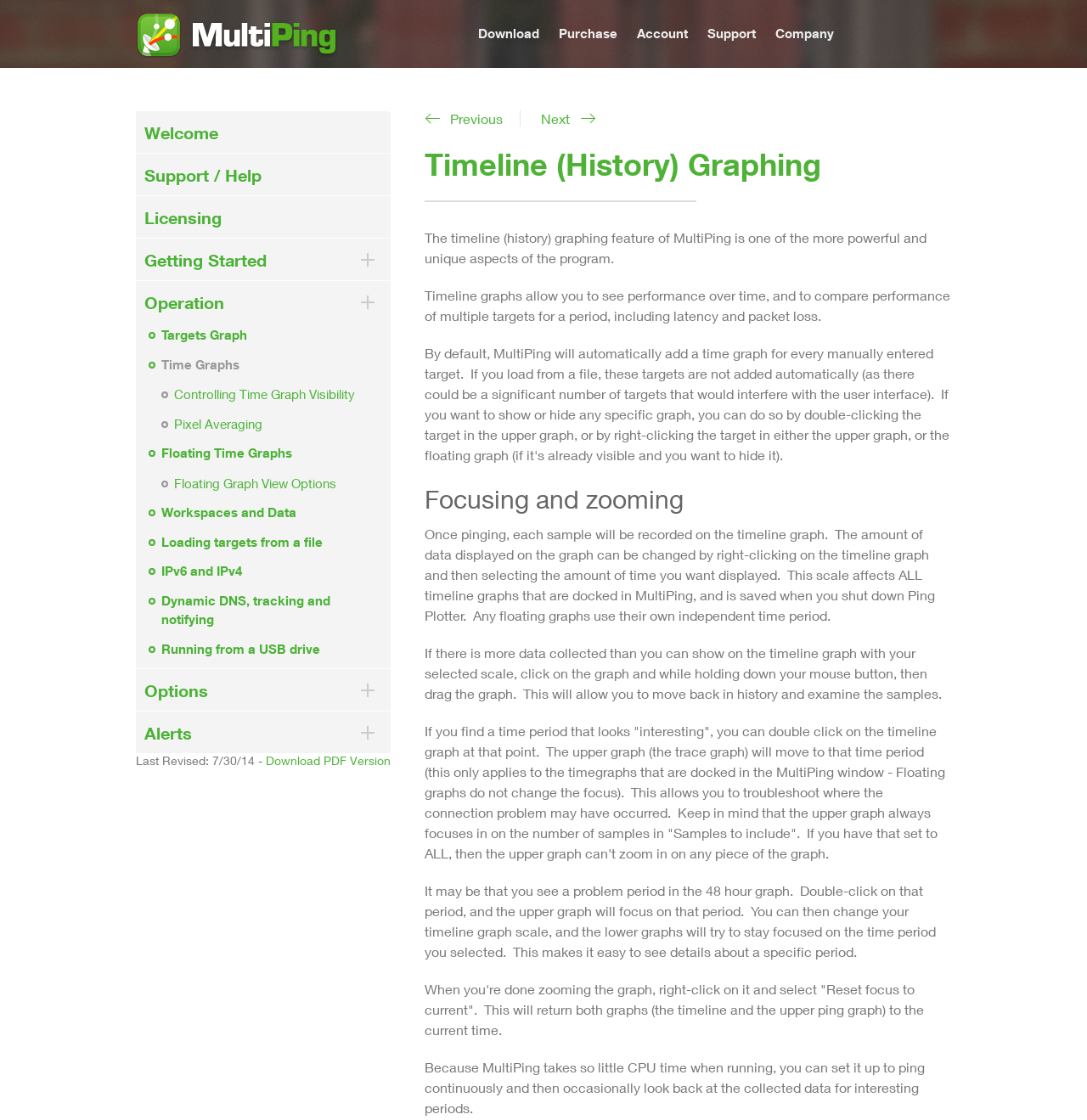Highlight the bounding box coordinates of the region I should click on to meet the following instruction: "Click the 'Support' link".

[0.651, 0.023, 0.695, 0.036]